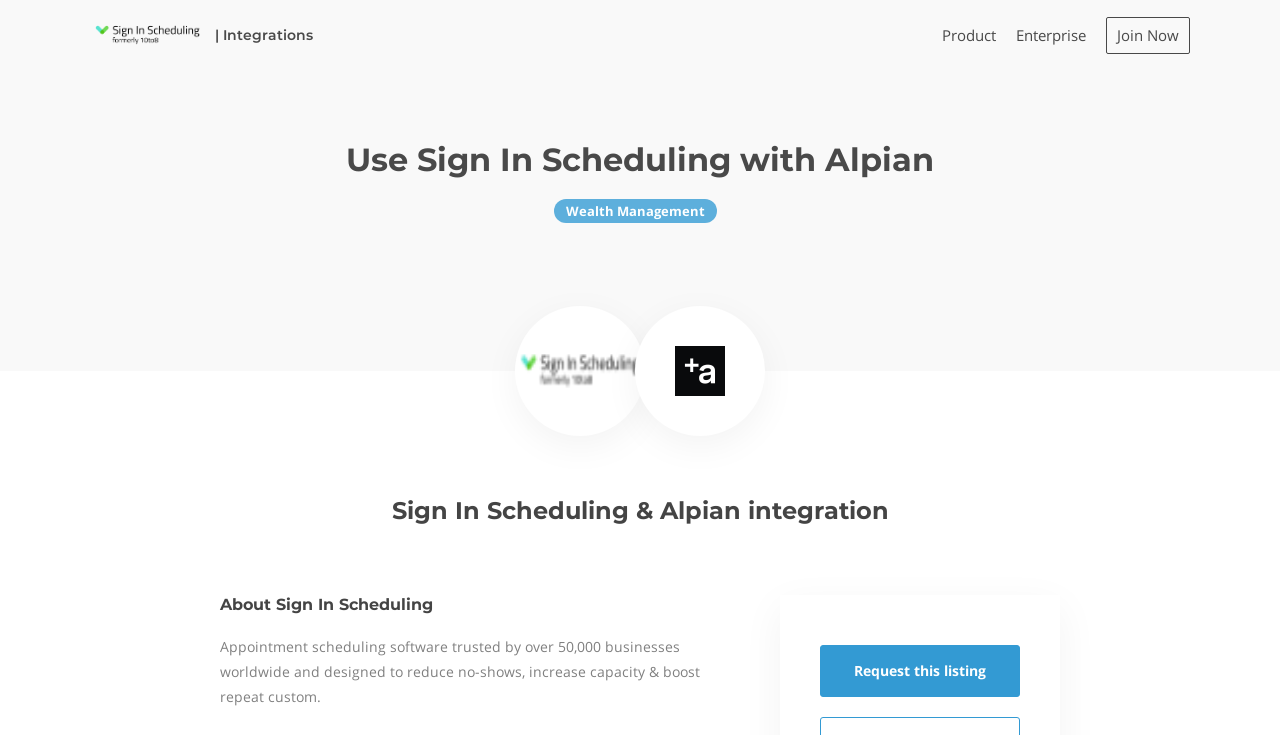Provide the bounding box coordinates, formatted as (top-left x, top-left y, bottom-right x, bottom-right y), with all values being floating point numbers between 0 and 1. Identify the bounding box of the UI element that matches the description: Join Now

[0.864, 0.022, 0.93, 0.073]